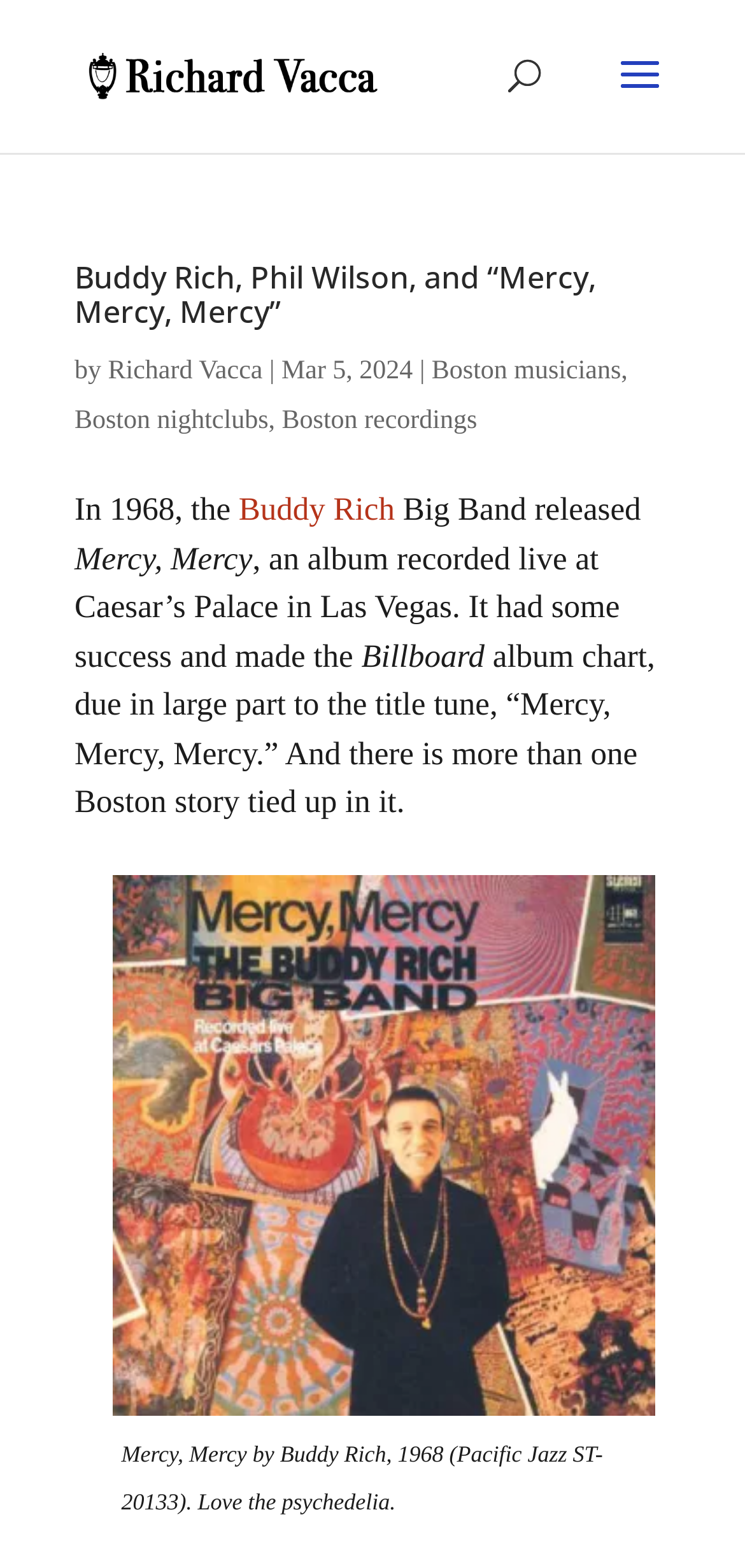Answer the question below with a single word or a brief phrase: 
What is the title of the blog post?

Buddy Rich, Phil Wilson, and “Mercy, Mercy, Mercy”